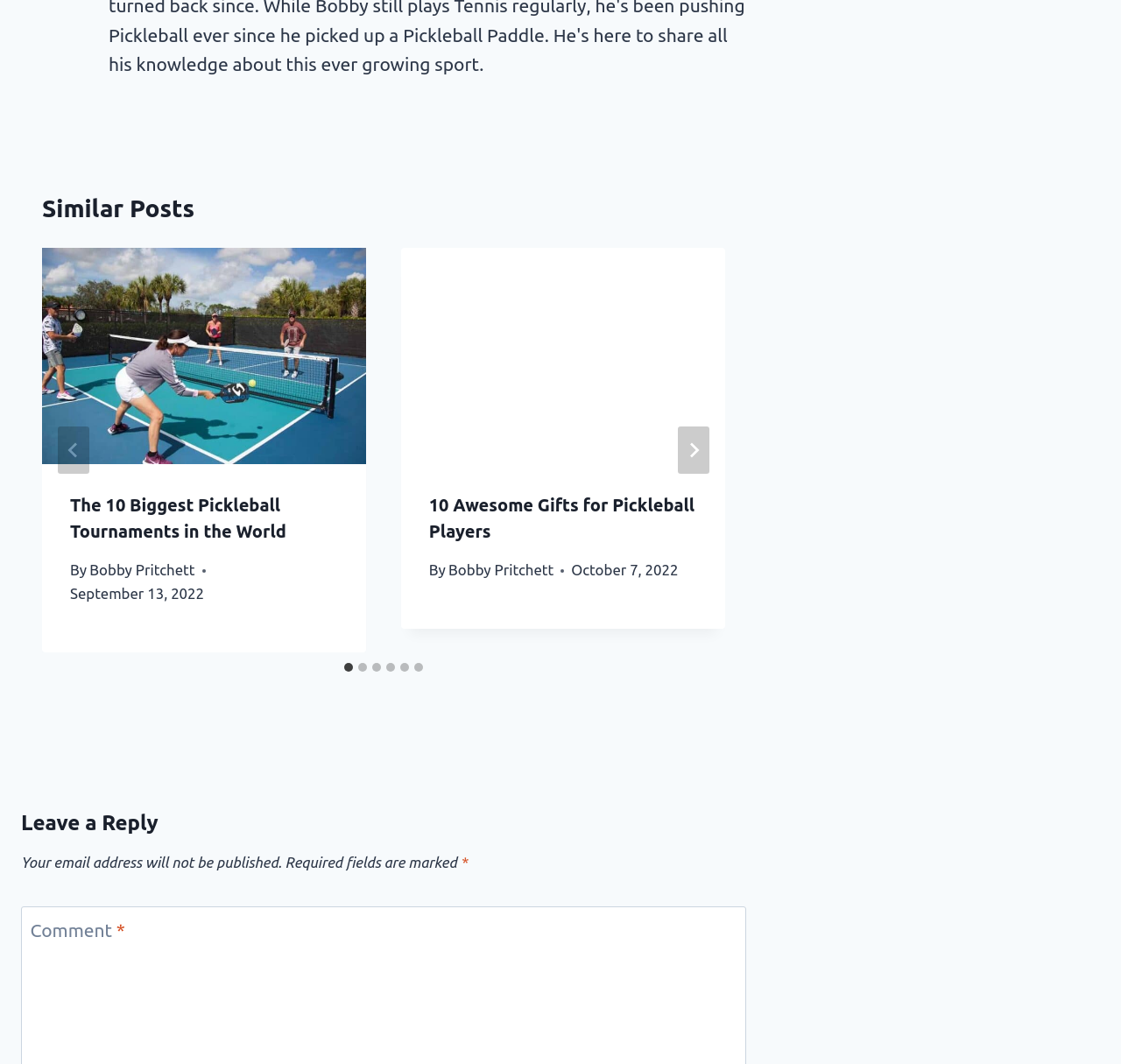Analyze the image and provide a detailed answer to the question: Who is the author of the second post?

I looked at the second tabpanel with the role description 'slide' and found a link element with the text 'Bobby Pritchett', which is likely the author of the second post.